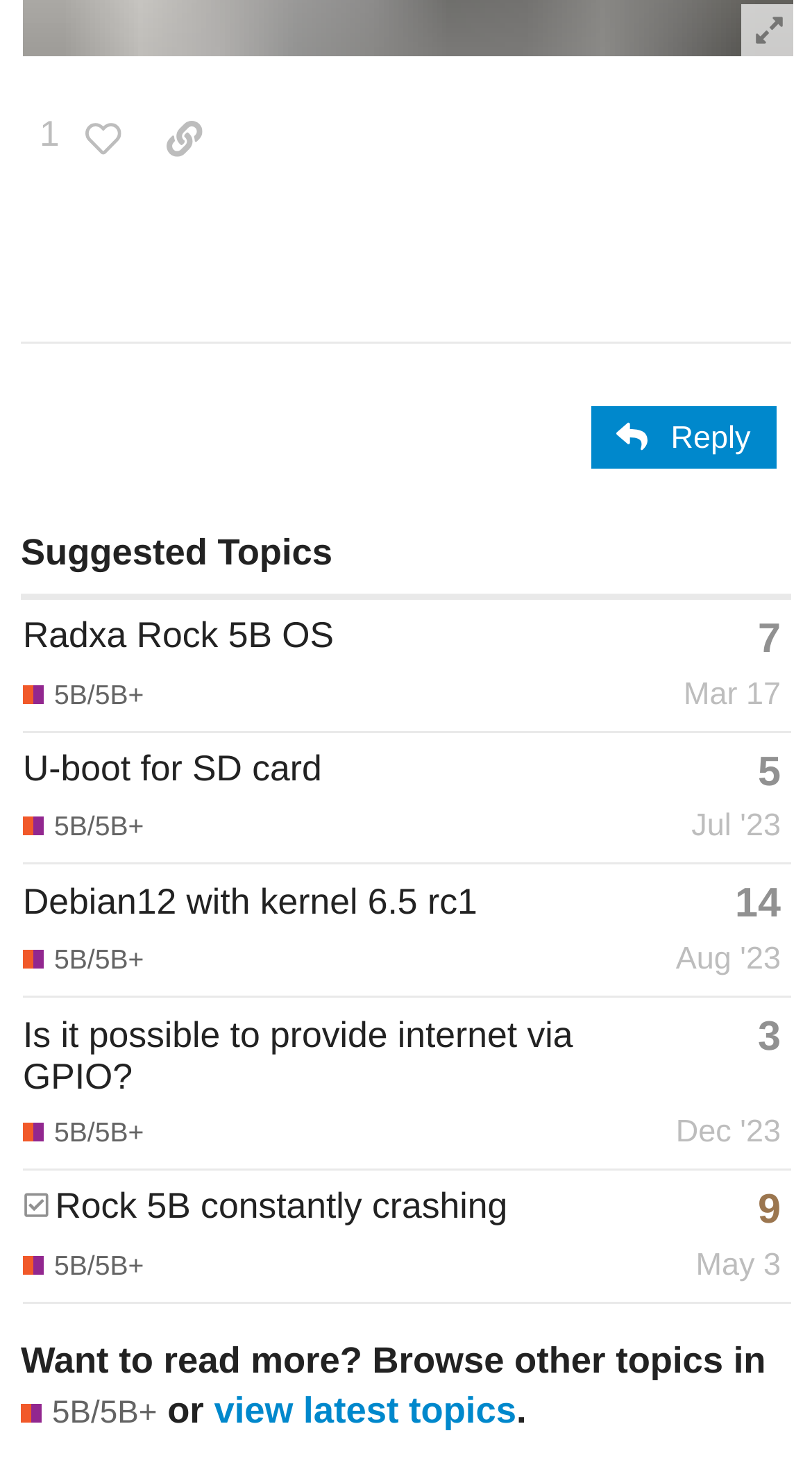Respond to the question below with a concise word or phrase:
How many topics are listed?

5